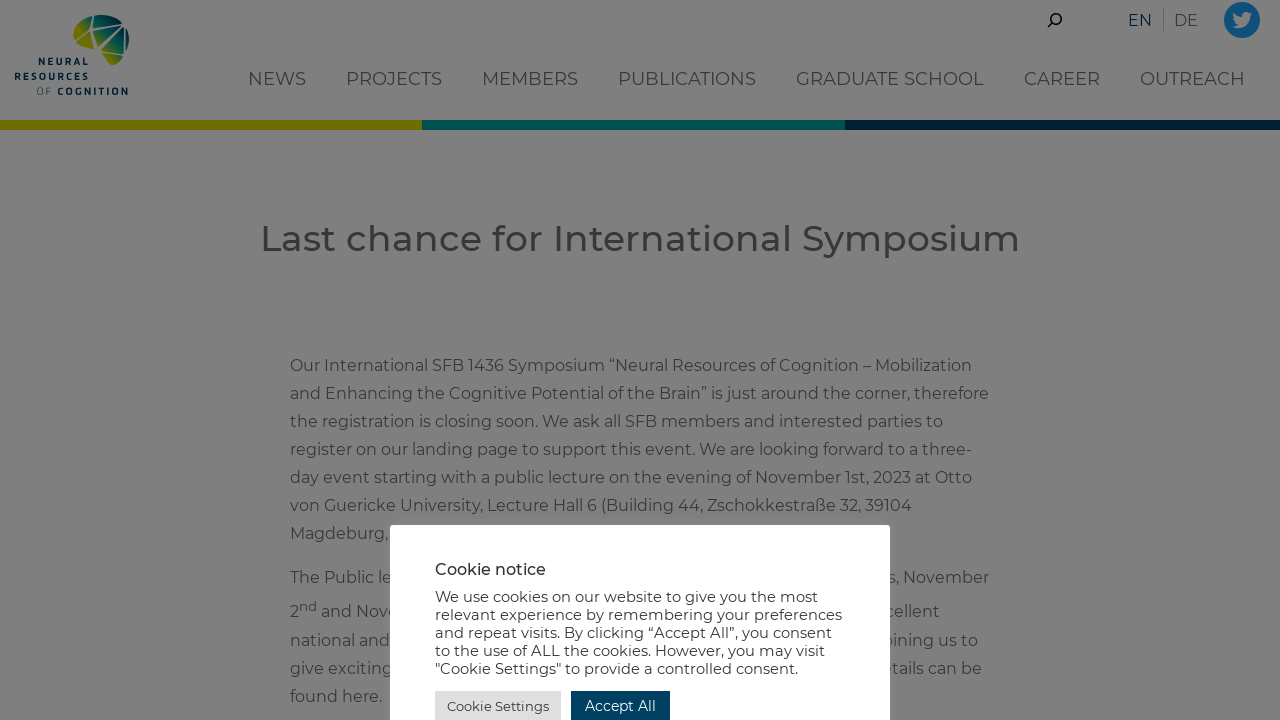Determine the bounding box of the UI component based on this description: "Graduate School". The bounding box coordinates should be four float values between 0 and 1, i.e., [left, top, right, bottom].

[0.606, 0.09, 0.784, 0.13]